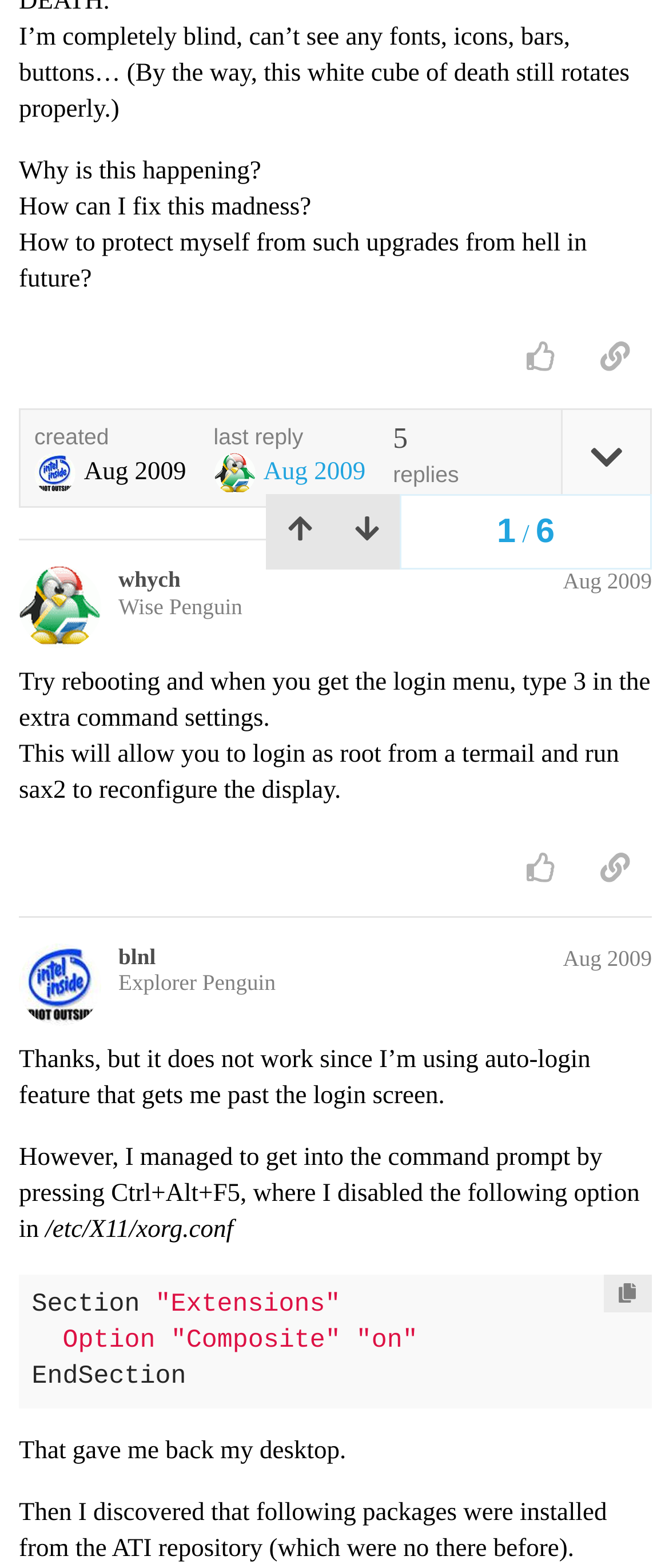Based on the description "aria-label="copy code to clipboard"", find the bounding box of the specified UI element.

[0.902, 0.813, 0.974, 0.837]